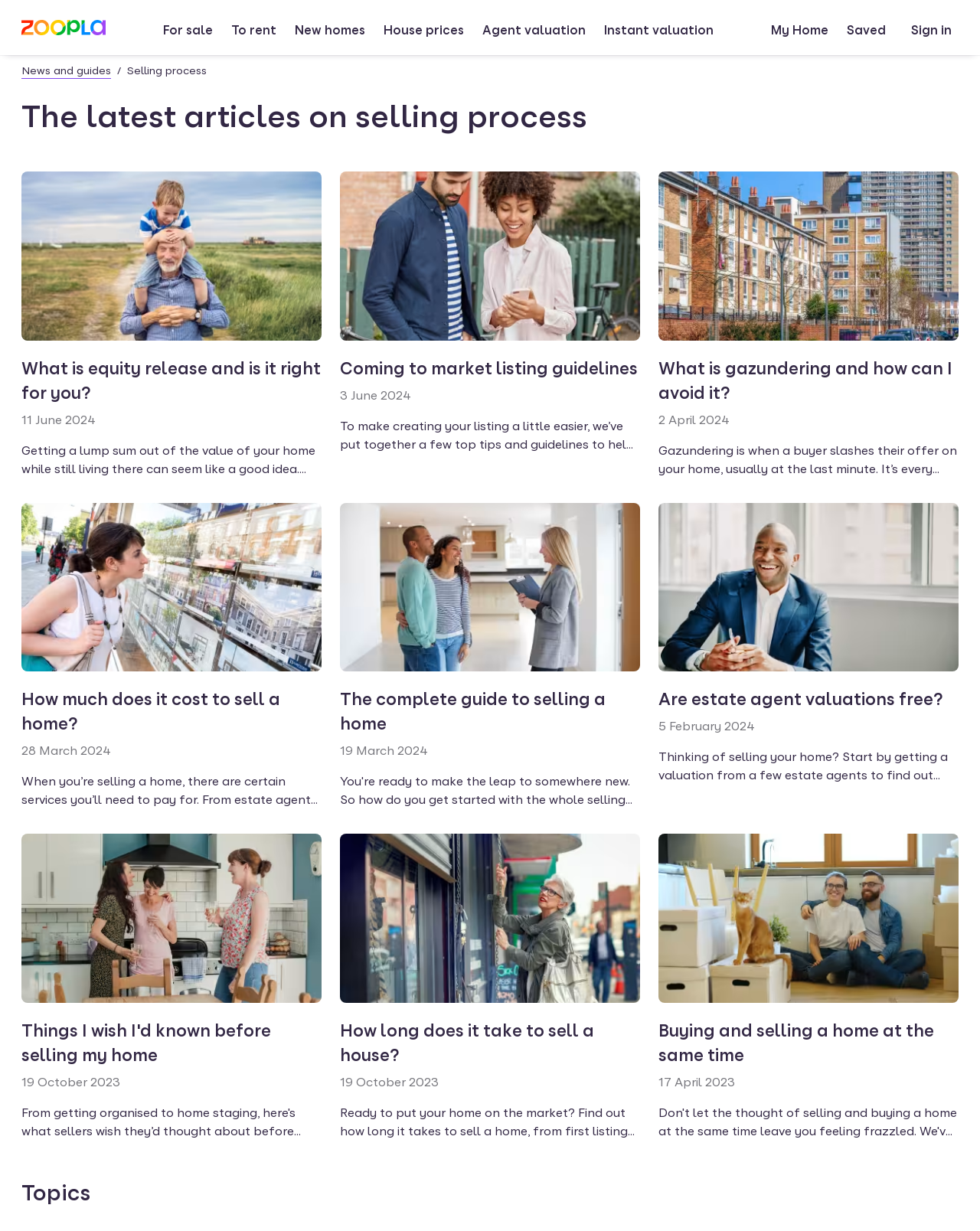Provide the text content of the webpage's main heading.

The latest articles on selling process